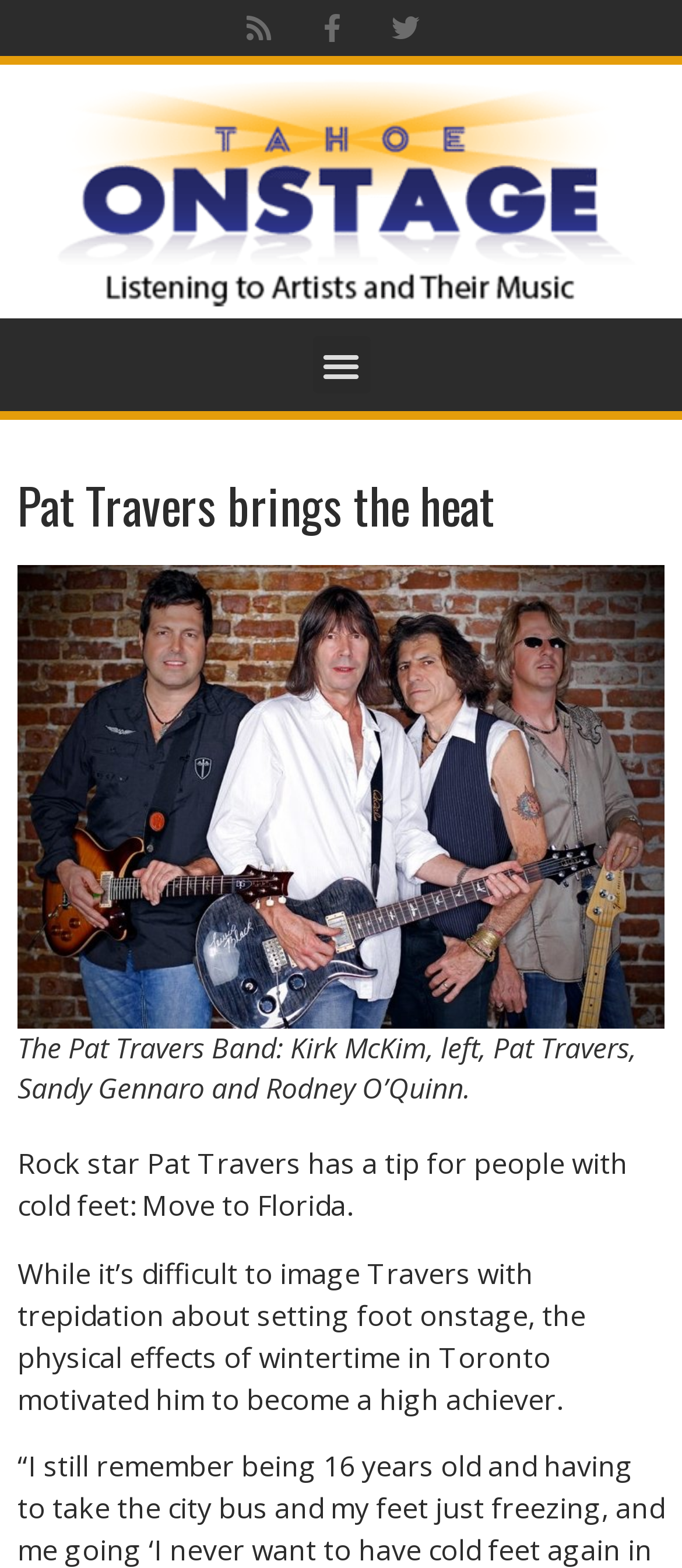What is the name of the band?
Answer the question in as much detail as possible.

I found the answer by looking at the figure element with the image of the band, which has a link with the text 'Pat Travers Band'.